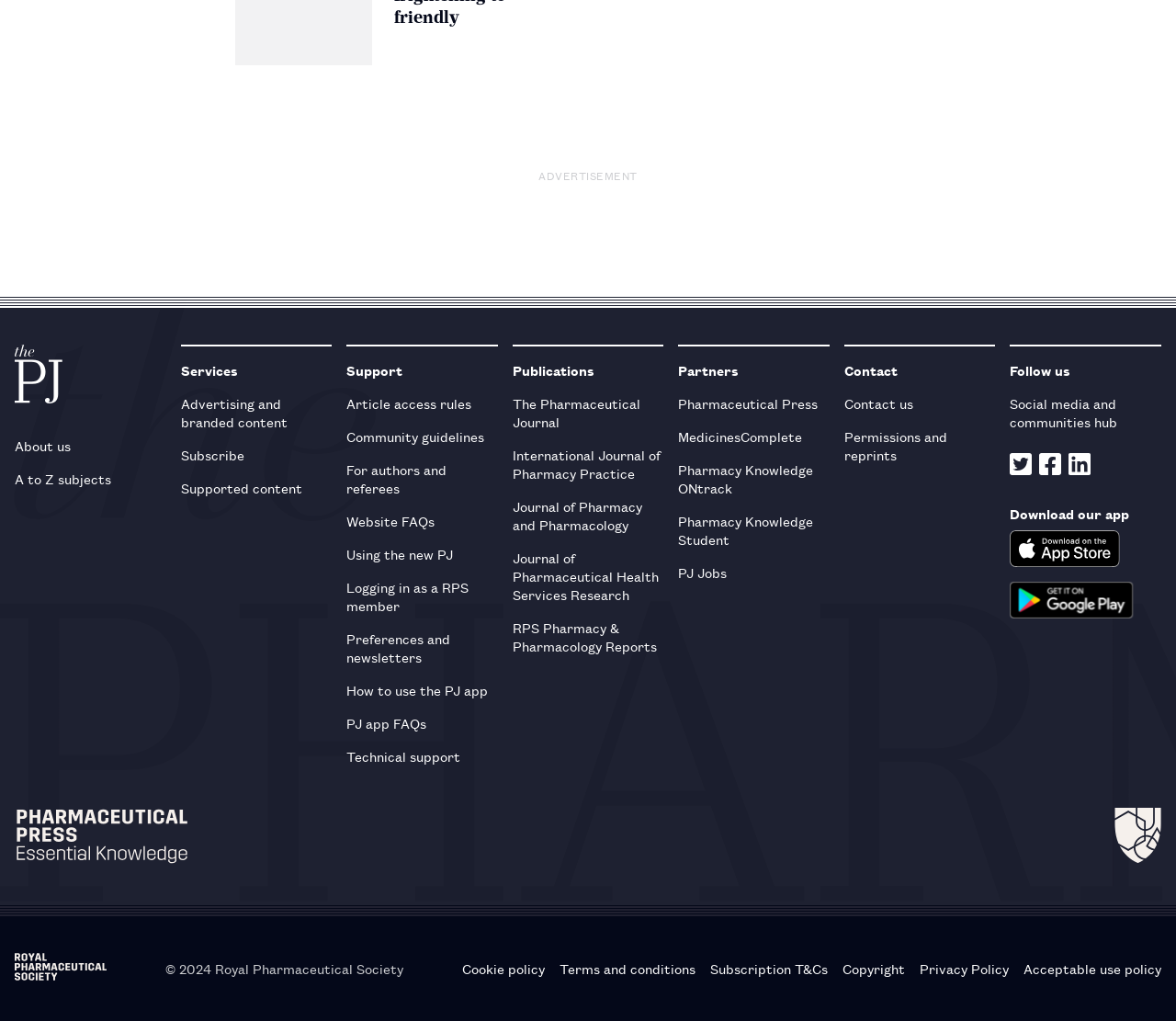Identify the bounding box coordinates of the section to be clicked to complete the task described by the following instruction: "Click the PJ logo". The coordinates should be four float numbers between 0 and 1, formatted as [left, top, right, bottom].

[0.012, 0.338, 0.053, 0.399]